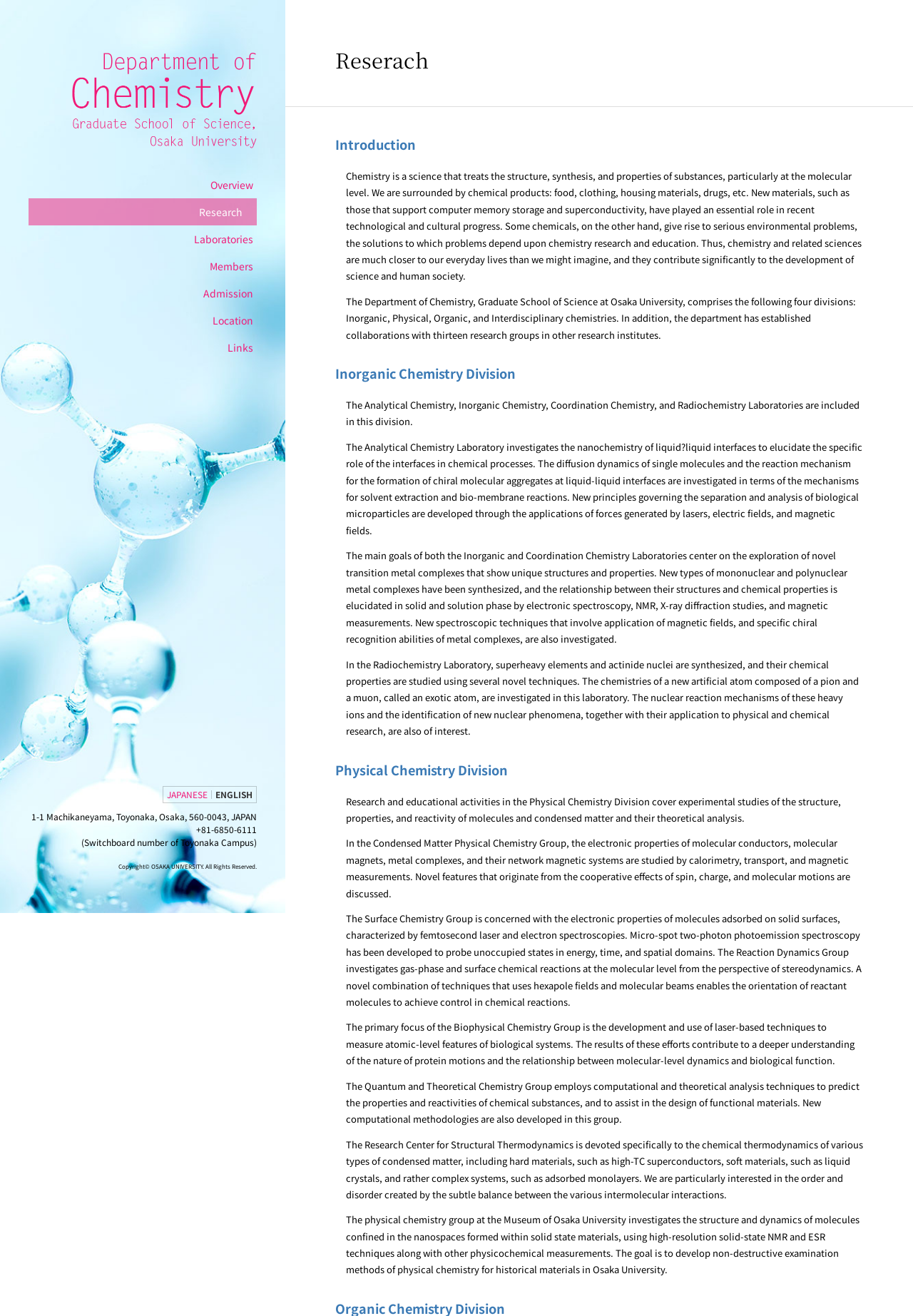Elaborate on the webpage's design and content in a detailed caption.

The webpage is about the Department of Chemistry, Graduate School of Science, Osaka University. At the top, there is a heading that displays the department's name. Below it, there are several links to different sections of the department, including "Overview", "Research", "Laboratories", "Members", "Admission", "Location", and "Links".

On the right side of the page, there is a section with a heading "Reserach" and a subheading "Introduction". This section provides a brief overview of chemistry, its importance, and its impact on our daily lives.

Below the introduction, there are four sections, each describing a different division within the department: Inorganic Chemistry, Physical Chemistry, Organic Chemistry, and Interdisciplinary Chemistry. Each section has a heading and several paragraphs of text that describe the research focus and activities of the respective division.

The Inorganic Chemistry Division section describes the research focus of the Analytical Chemistry, Inorganic Chemistry, Coordination Chemistry, and Radiochemistry Laboratories. The Physical Chemistry Division section describes the research focus of the Condensed Matter Physical Chemistry Group, the Surface Chemistry Group, the Reaction Dynamics Group, the Biophysical Chemistry Group, the Quantum and Theoretical Chemistry Group, and the Research Center for Structural Thermodynamics.

At the bottom of the page, there is a section with contact information, including the department's address, phone number, and a note about the switchboard number of the Toyonaka Campus. There is also a copyright notice and a link to a Japanese version of the page.